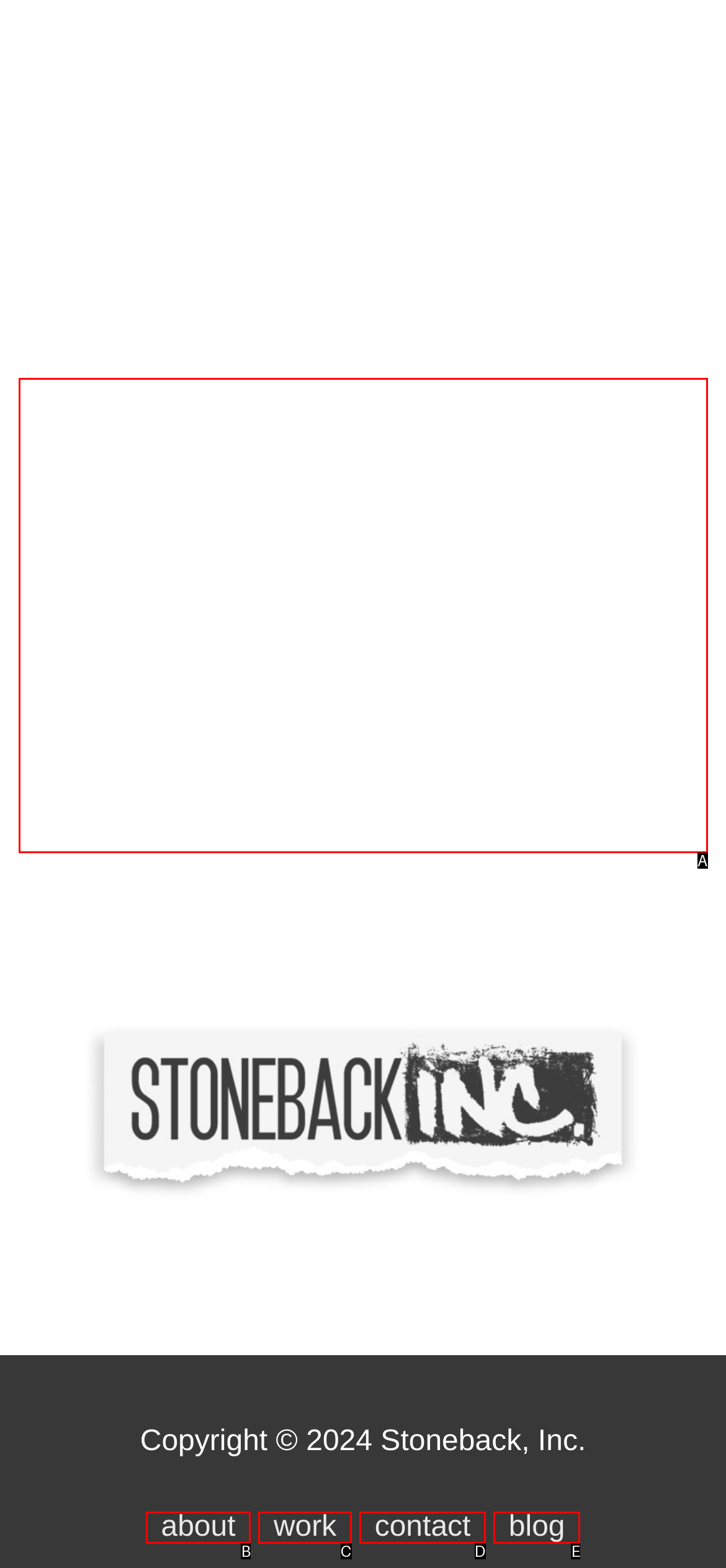Tell me which one HTML element best matches the description: aria-label="Stoneback, Inc. packaging design" Answer with the option's letter from the given choices directly.

A